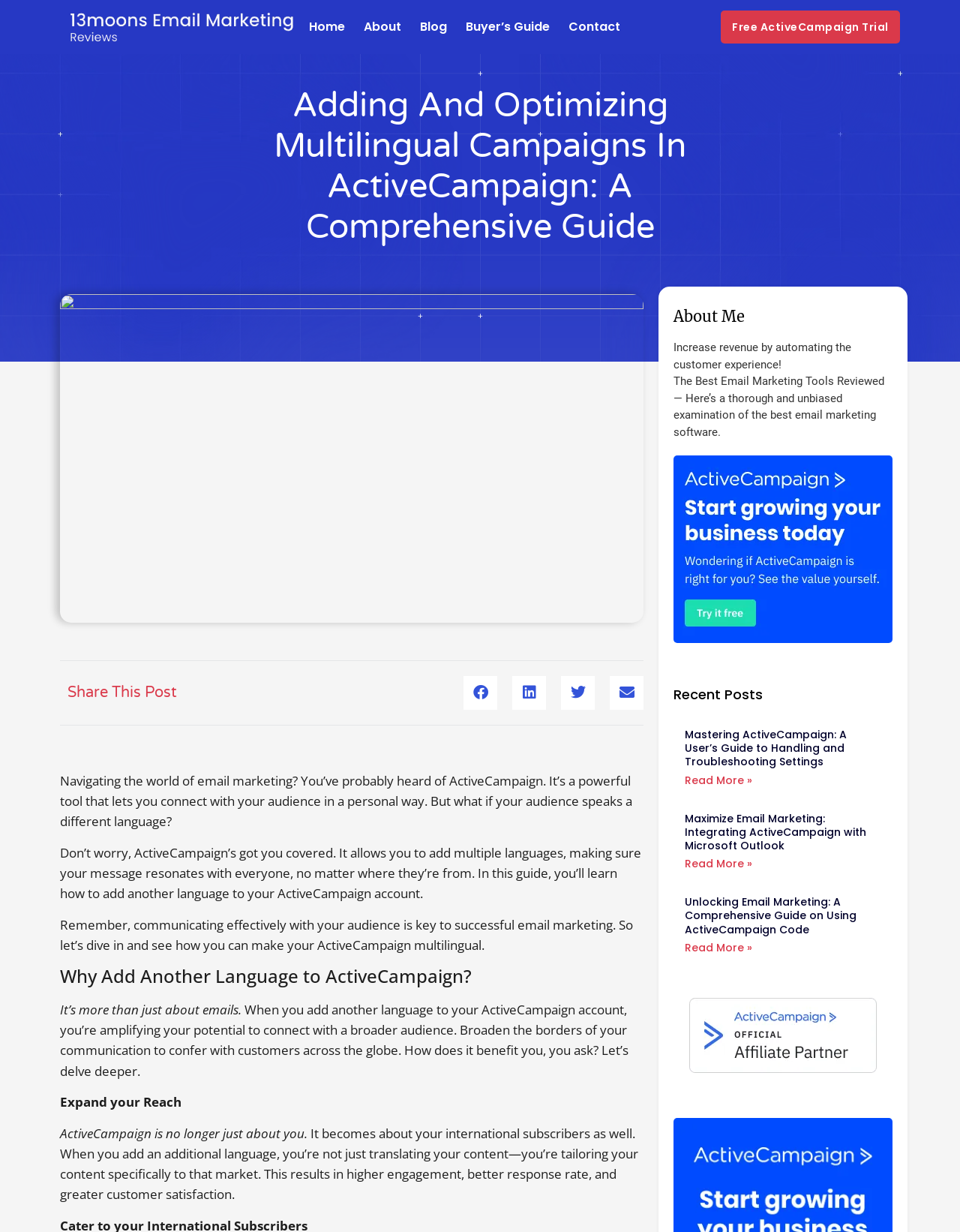What is the function of the 'Share This Post' buttons?
Answer the question with detailed information derived from the image.

The 'Share This Post' buttons on the webpage allow users to share the content on various social media platforms, including Facebook, LinkedIn, Twitter, and email, making it easy to spread the information to a wider audience.